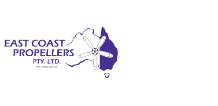What industry does the company operate in?
Using the image, provide a detailed and thorough answer to the question.

The company, East Coast Propellers Pty. Ltd., operates in the aerospace industry, as evident from their focus on propeller solutions and commitment to quality and reliability in this field.